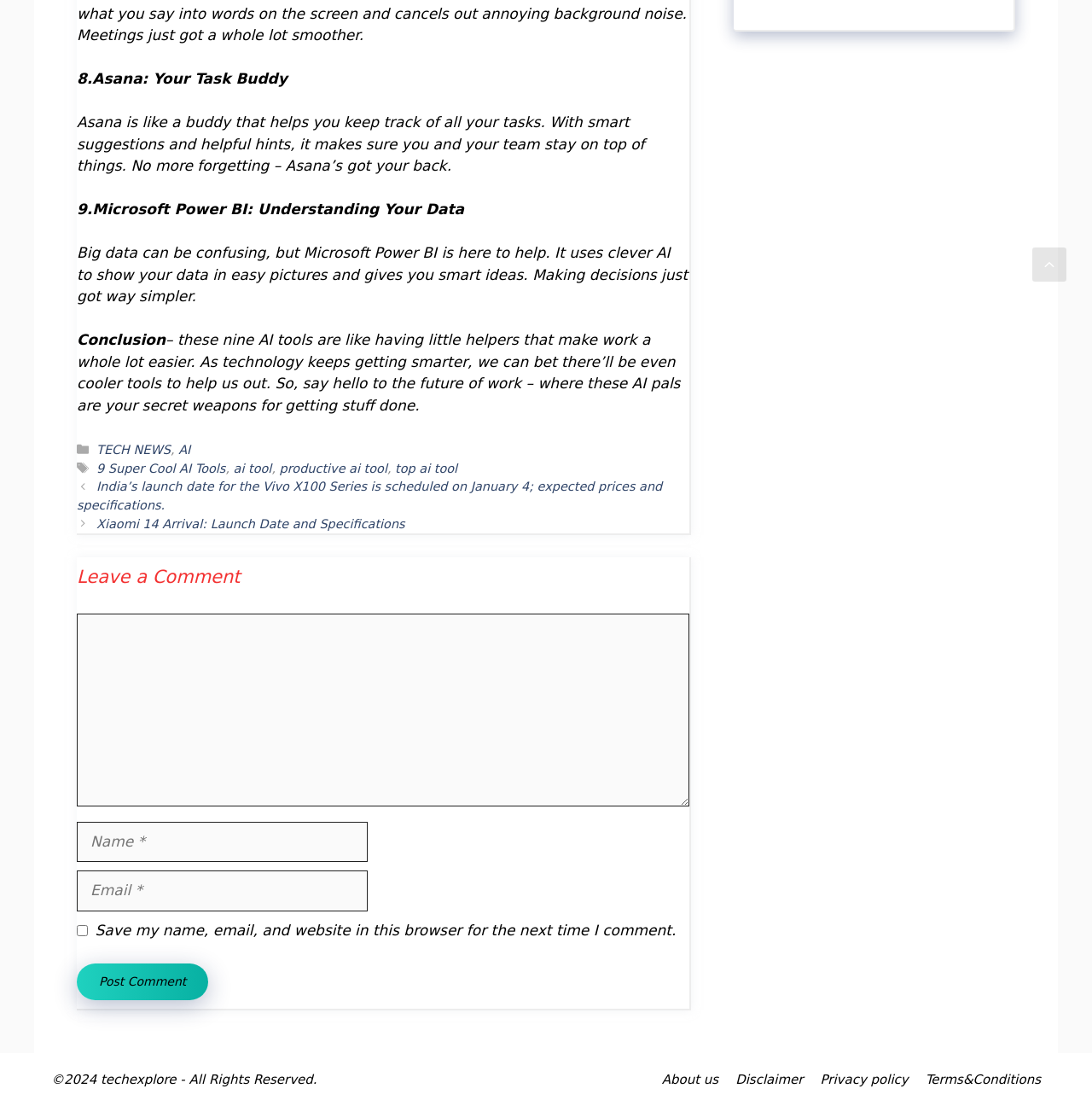What is the function of the 'Post Comment' button?
Please respond to the question with as much detail as possible.

The 'Post Comment' button is located below the comment text box and other input fields, suggesting that its function is to submit a comment or feedback to the article.